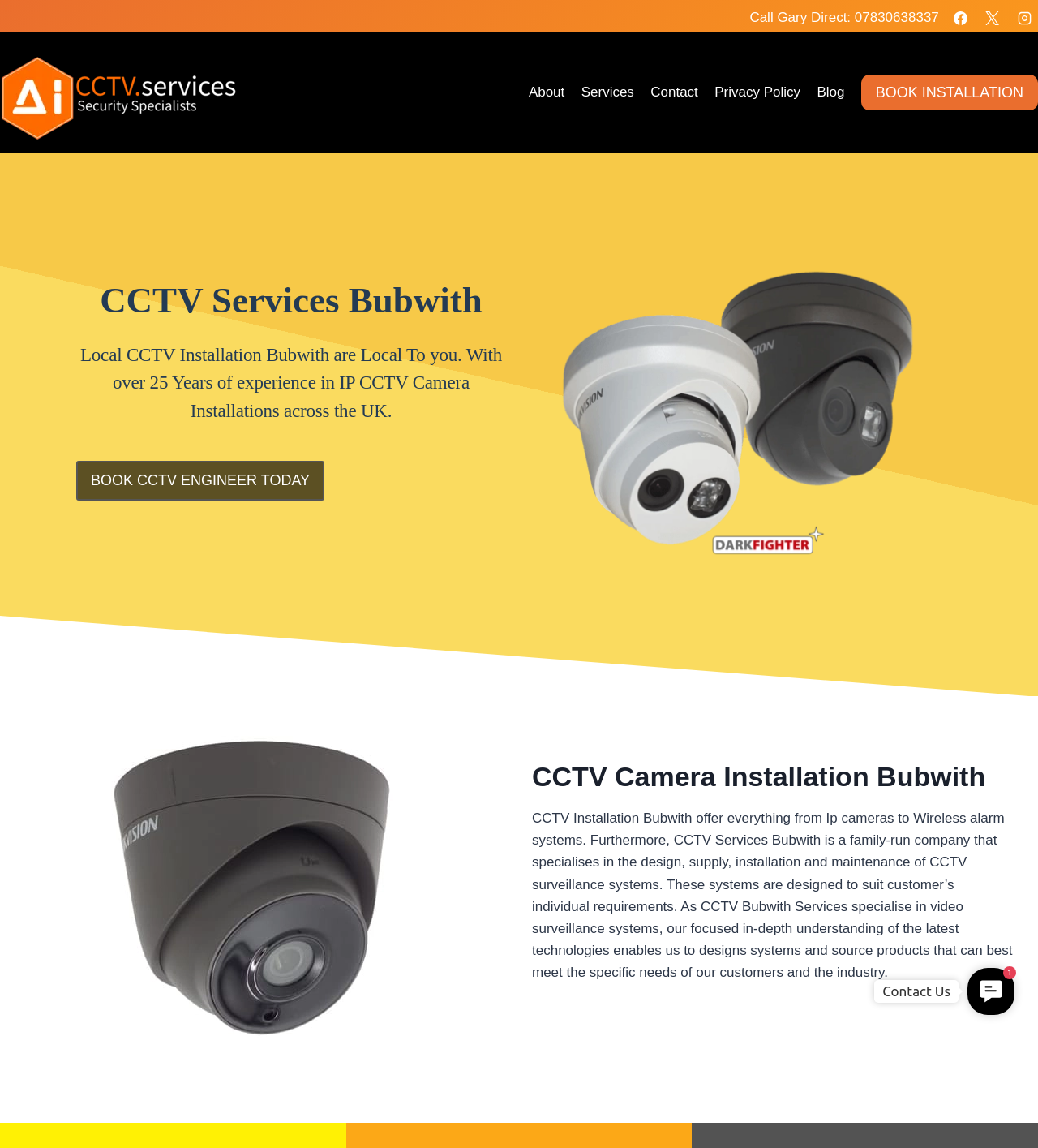Pinpoint the bounding box coordinates of the element you need to click to execute the following instruction: "Contact Us". The bounding box should be represented by four float numbers between 0 and 1, in the format [left, top, right, bottom].

[0.932, 0.843, 0.977, 0.884]